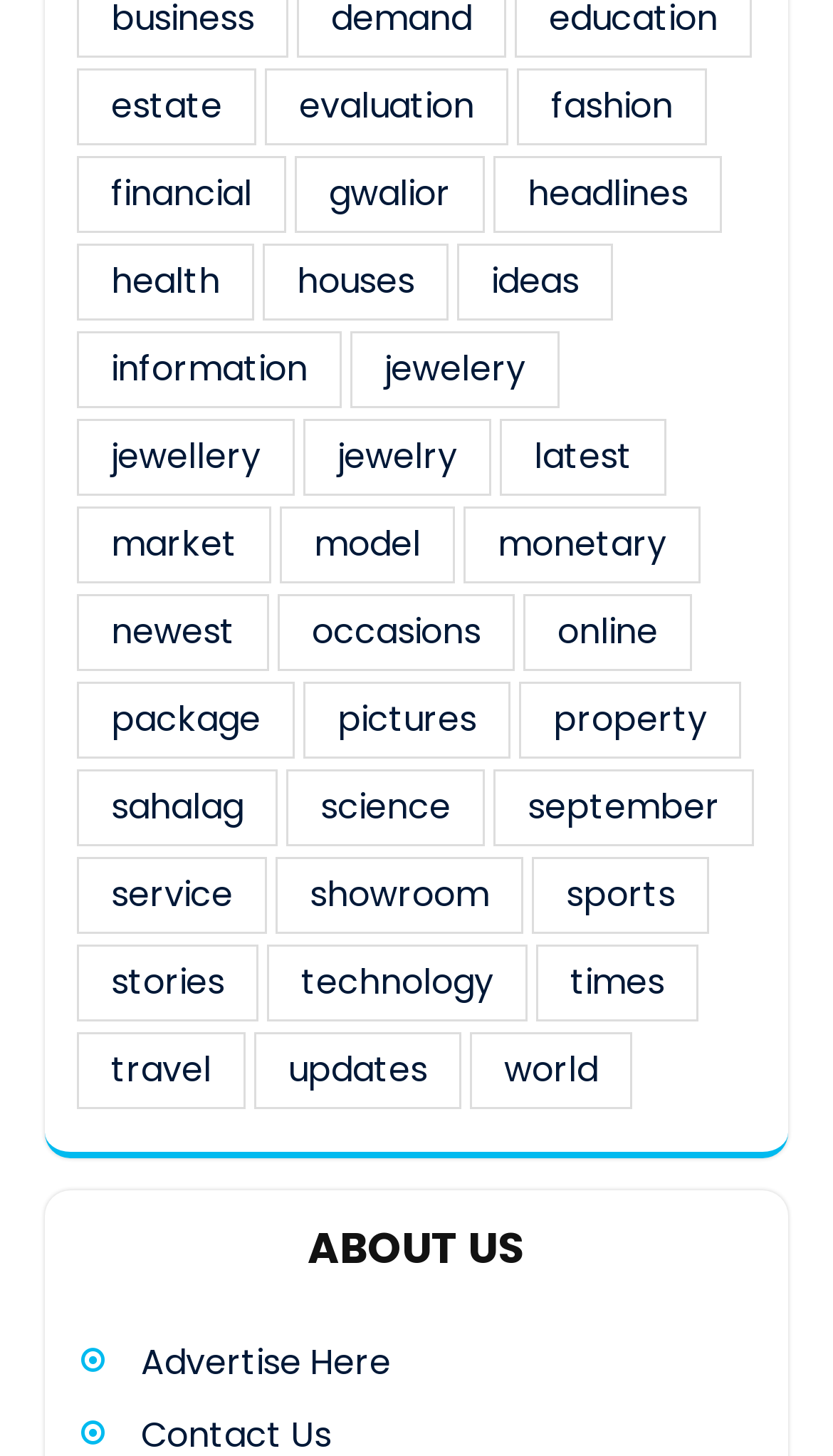Highlight the bounding box coordinates of the element you need to click to perform the following instruction: "view headlines."

[0.592, 0.107, 0.866, 0.16]